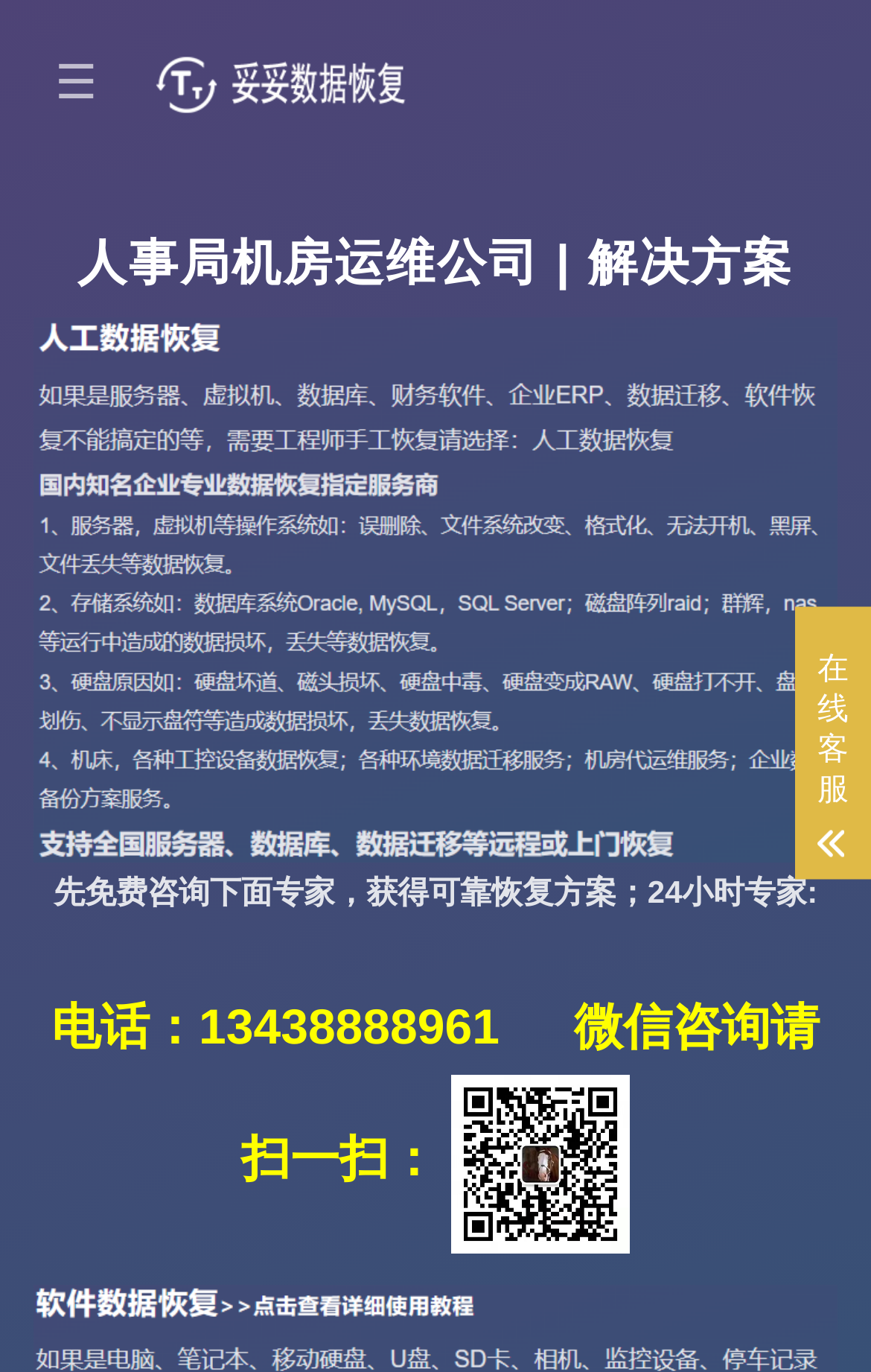What is the logo of the company?
Please answer the question with a detailed and comprehensive explanation.

The logo is an image element located at the top of the webpage, next to the company name, and is described as 'logo'.